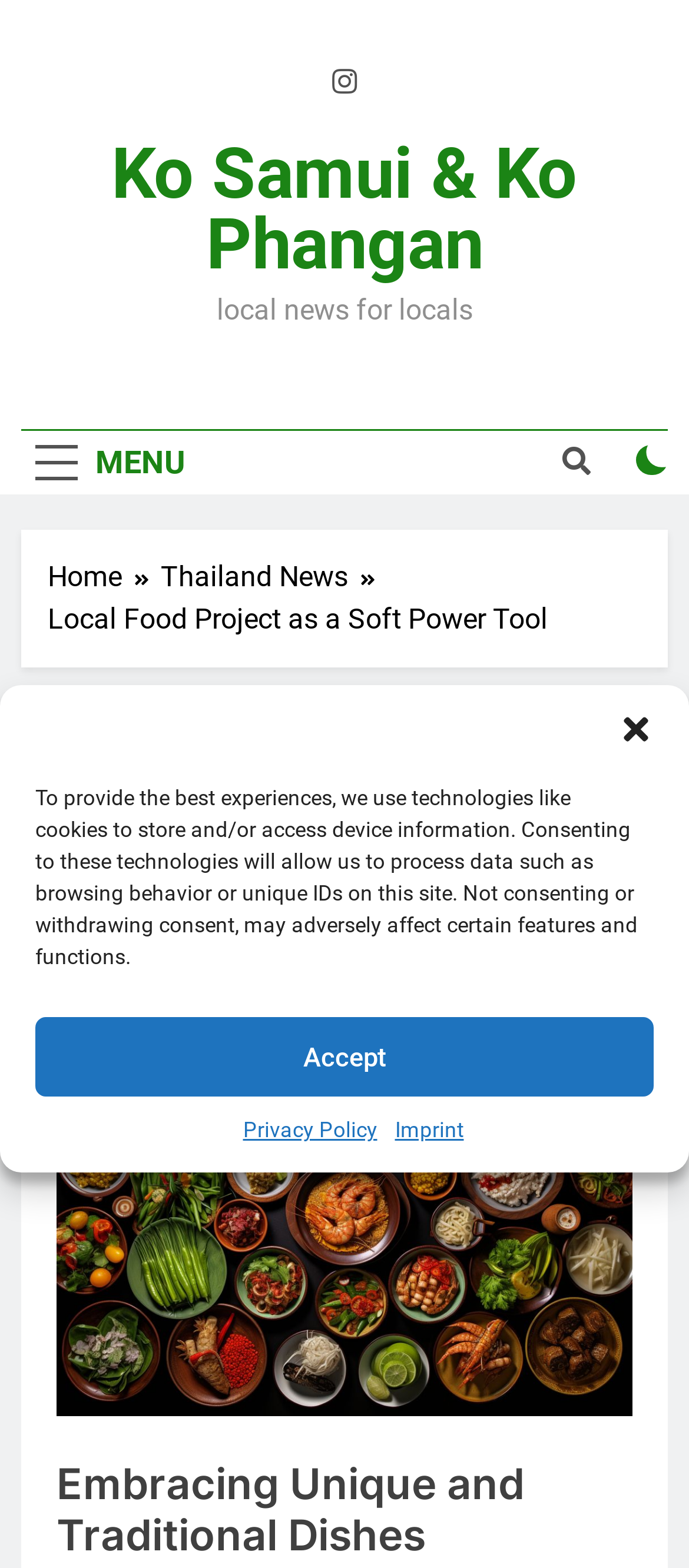How long does it take to read the article?
Provide an in-depth and detailed explanation in response to the question.

I found the answer by looking at the time indication below the title of the article, which says '4 Mins'. This indicates that it takes 4 minutes to read the article.